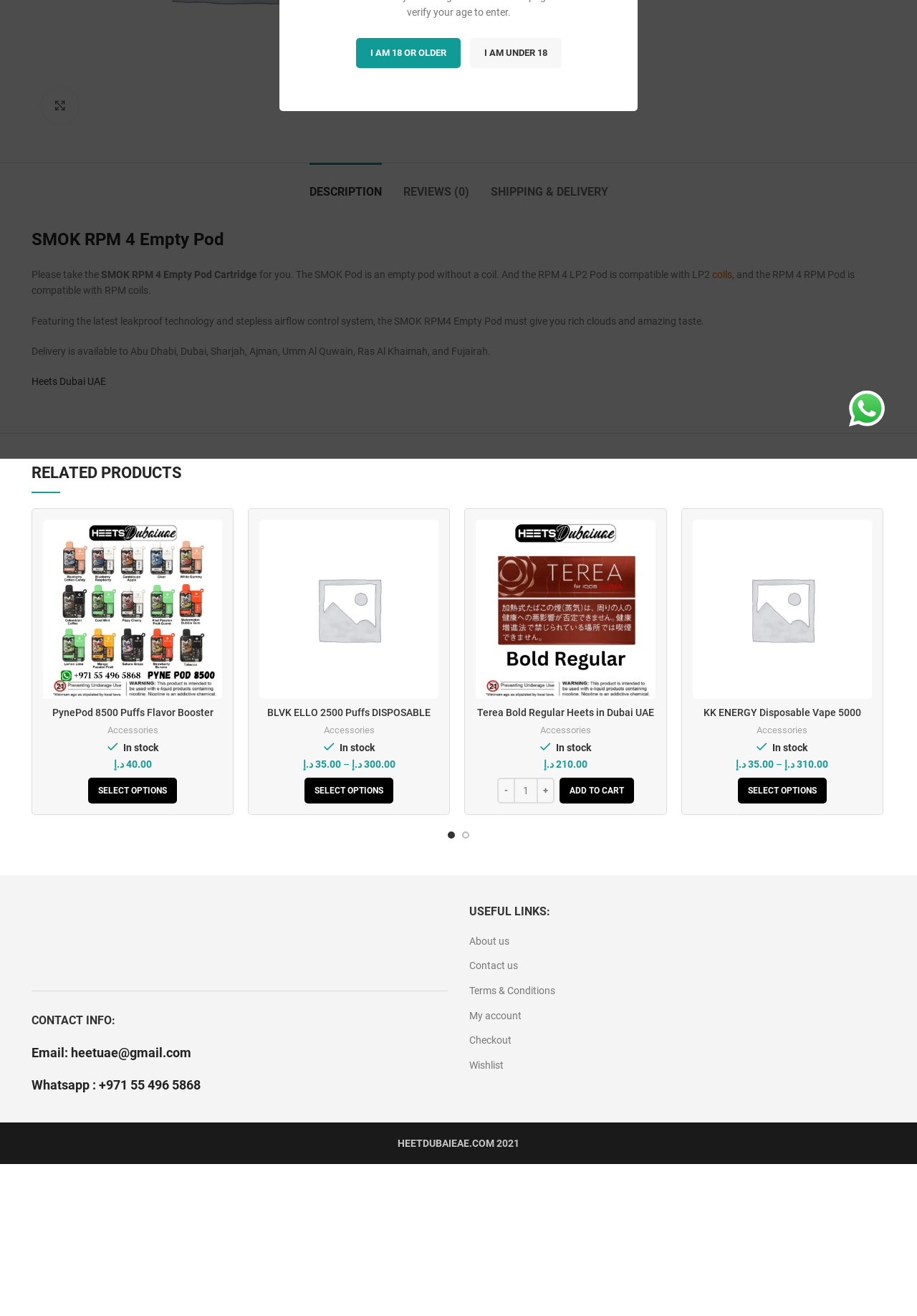Locate the bounding box of the UI element based on this description: "Quick view". Provide four float numbers between 0 and 1 as [left, top, right, bottom].

[0.919, 0.425, 0.958, 0.449]